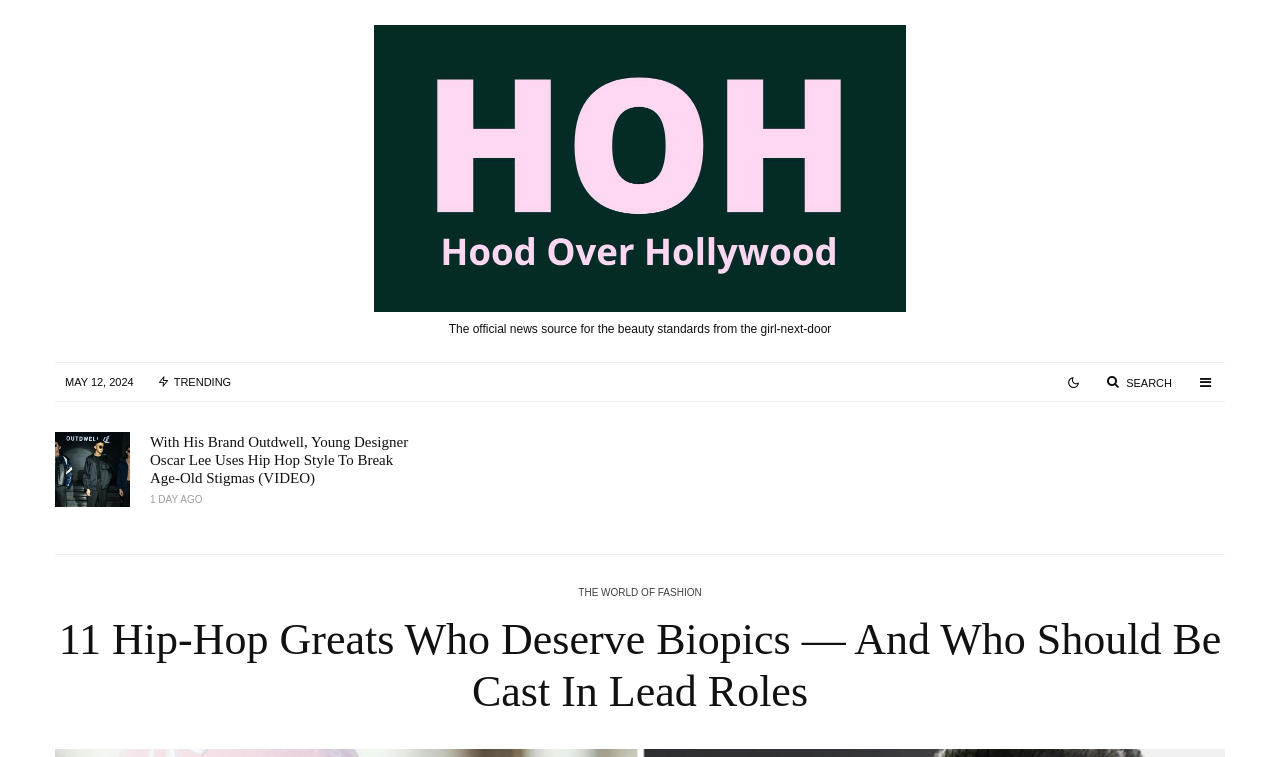What is the price of the product mentioned in the second article?
Refer to the image and answer the question using a single word or phrase.

$15